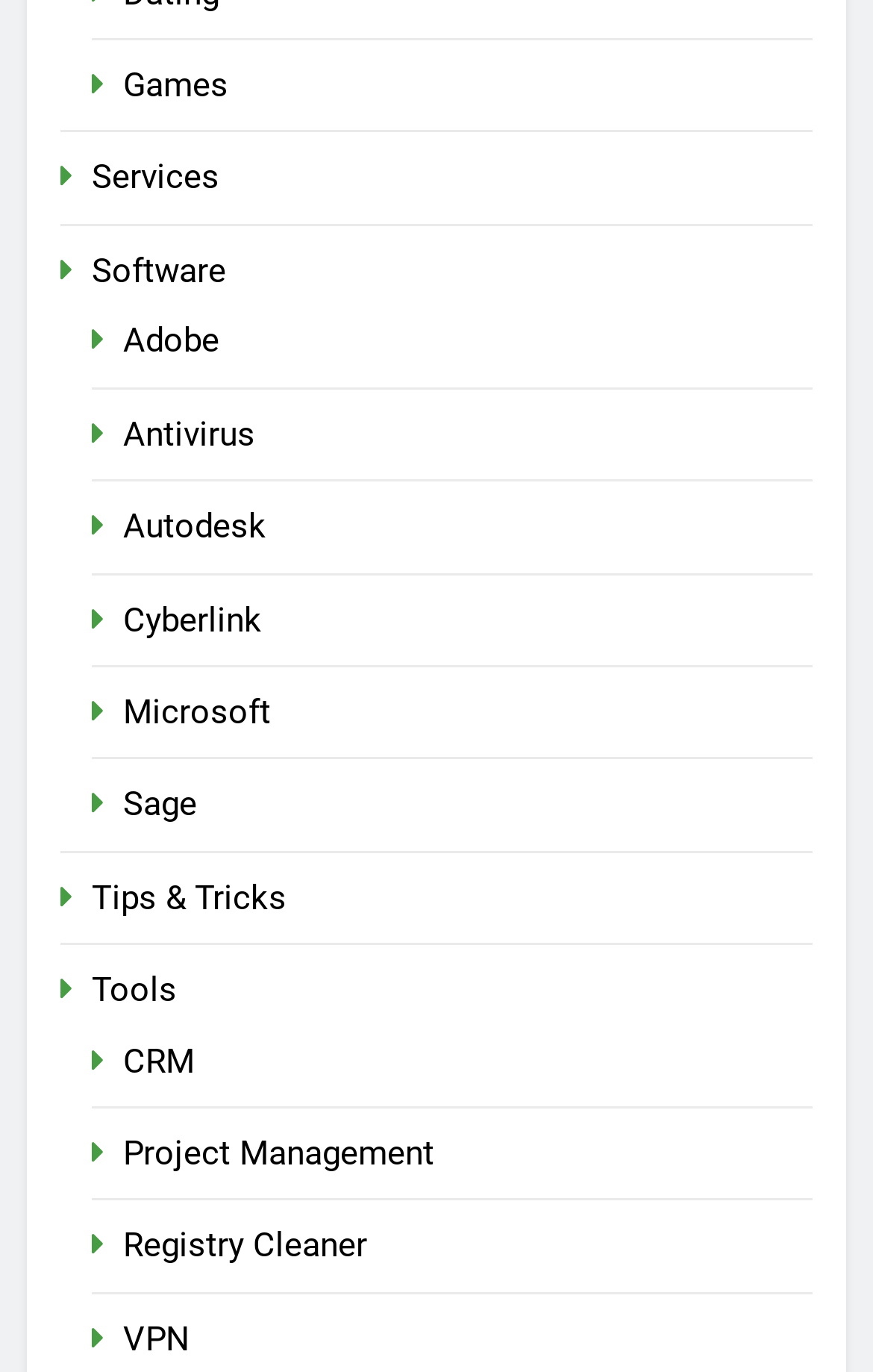Can you specify the bounding box coordinates of the area that needs to be clicked to fulfill the following instruction: "Check out VPN"?

[0.141, 0.961, 0.218, 0.991]